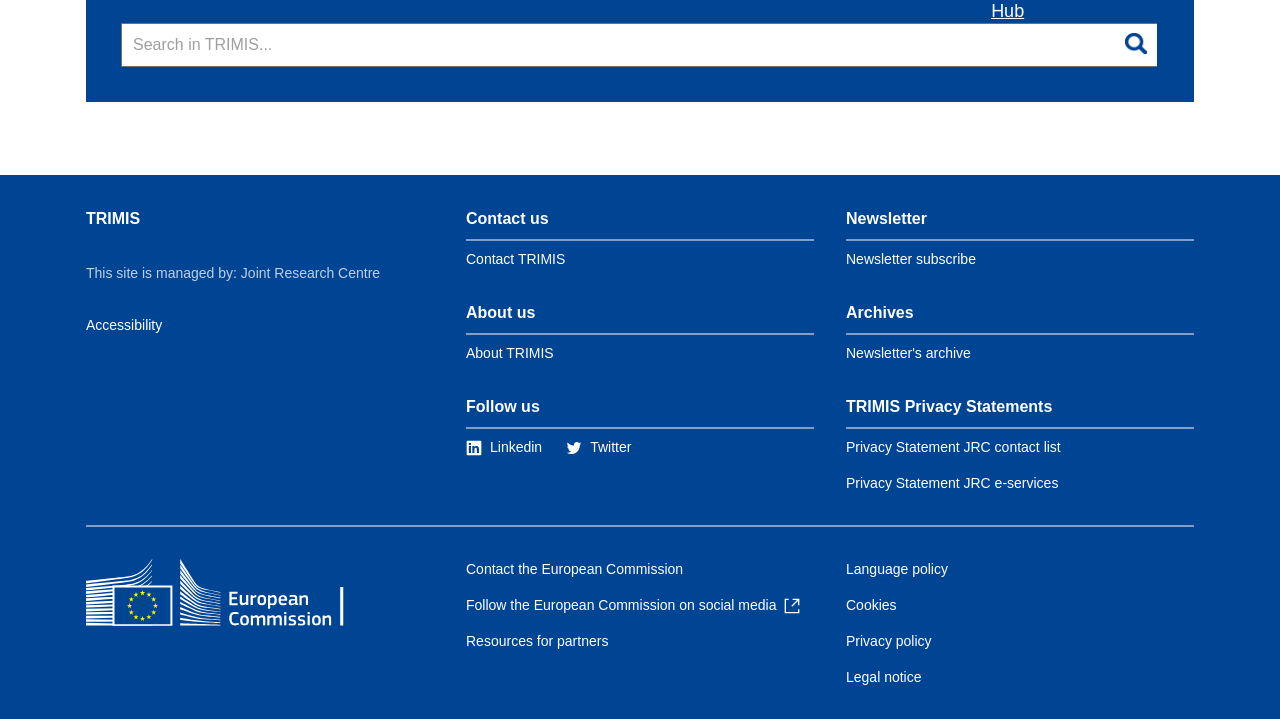Respond with a single word or phrase:
What social media platforms can I follow the European Commission on?

Linkedin and Twitter